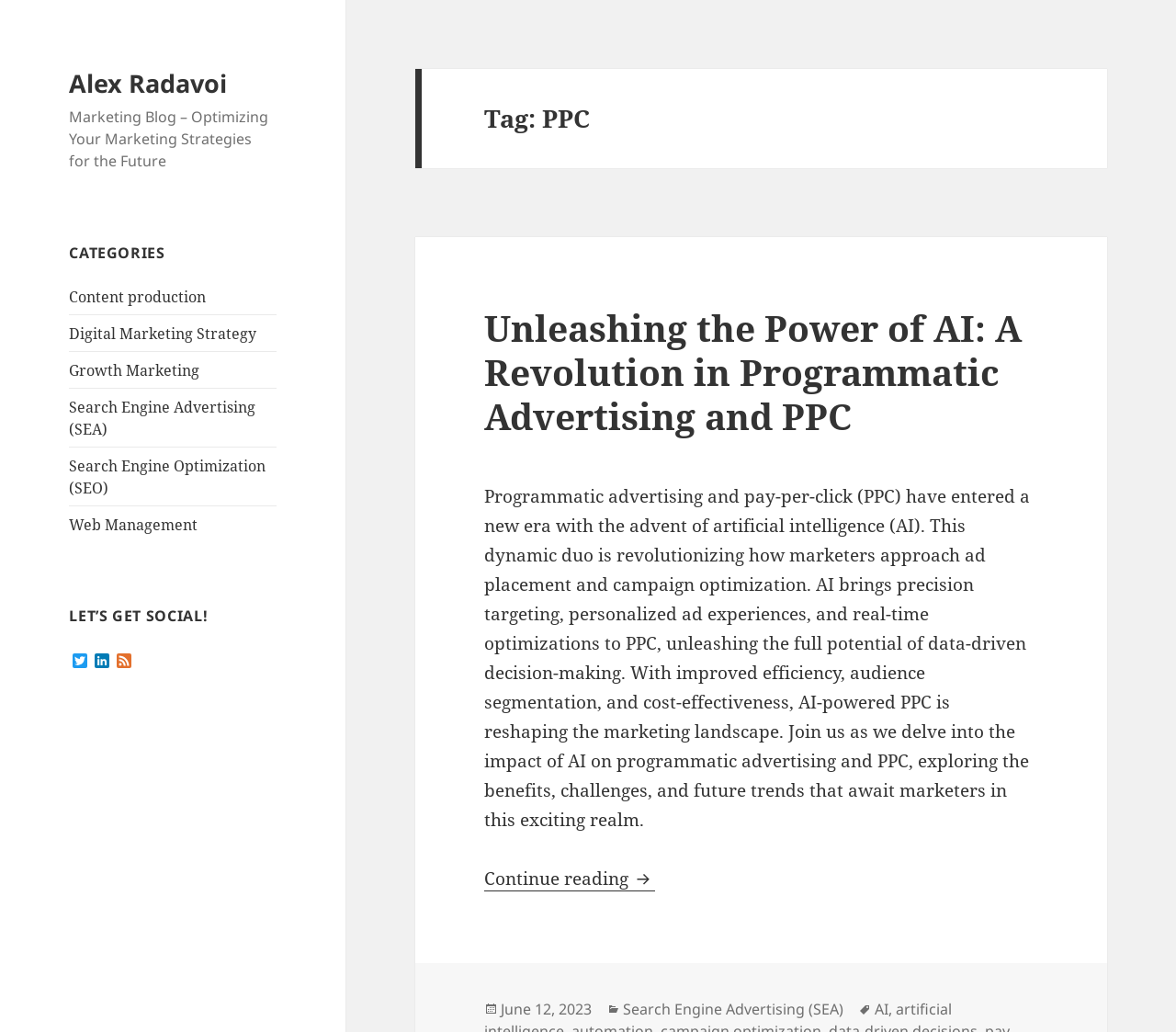How can I follow the author on social media?
Please provide a detailed and thorough answer to the question.

The social media links can be found under the 'LET’S GET SOCIAL!' heading. There are three links available: Twitter, LinkedIn, and Feed, which allow users to follow the author on these platforms.